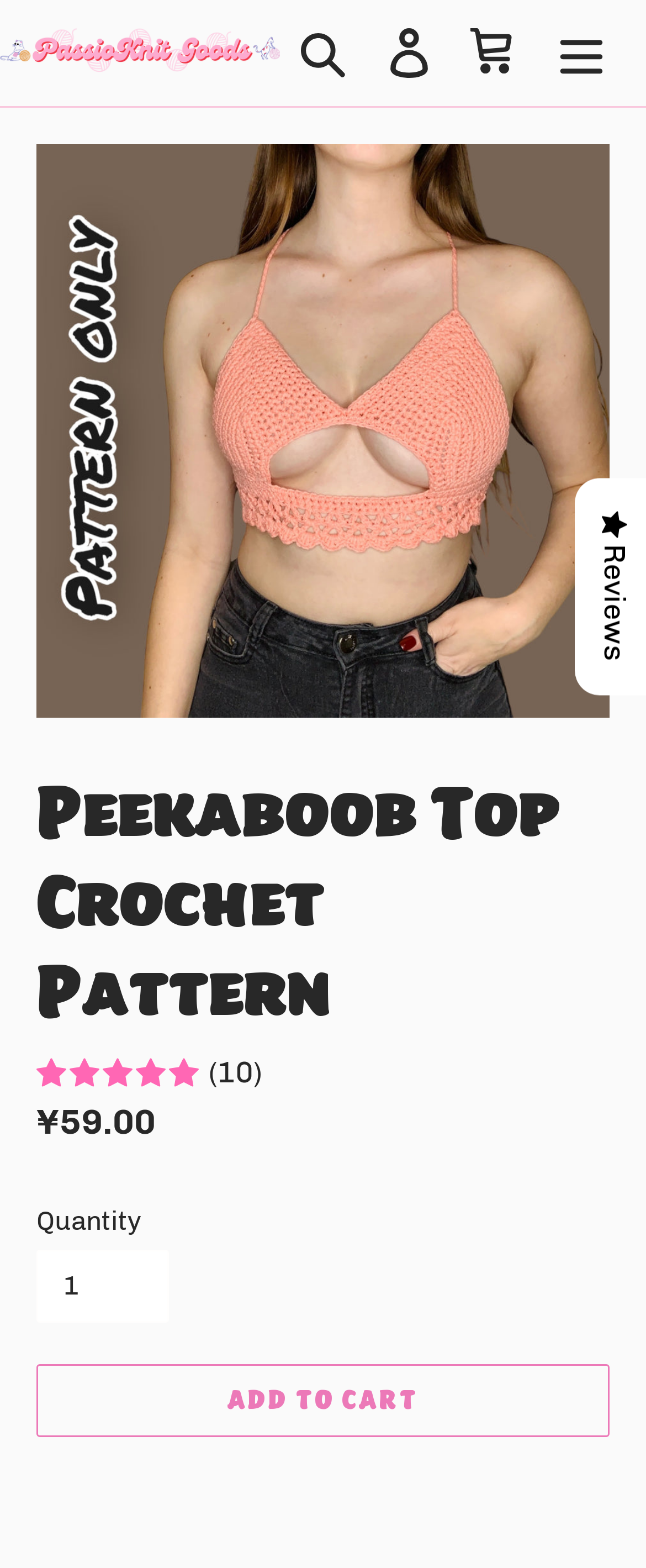Determine the bounding box coordinates for the clickable element to execute this instruction: "View the cart". Provide the coordinates as four float numbers between 0 and 1, i.e., [left, top, right, bottom].

[0.7, 0.007, 0.833, 0.06]